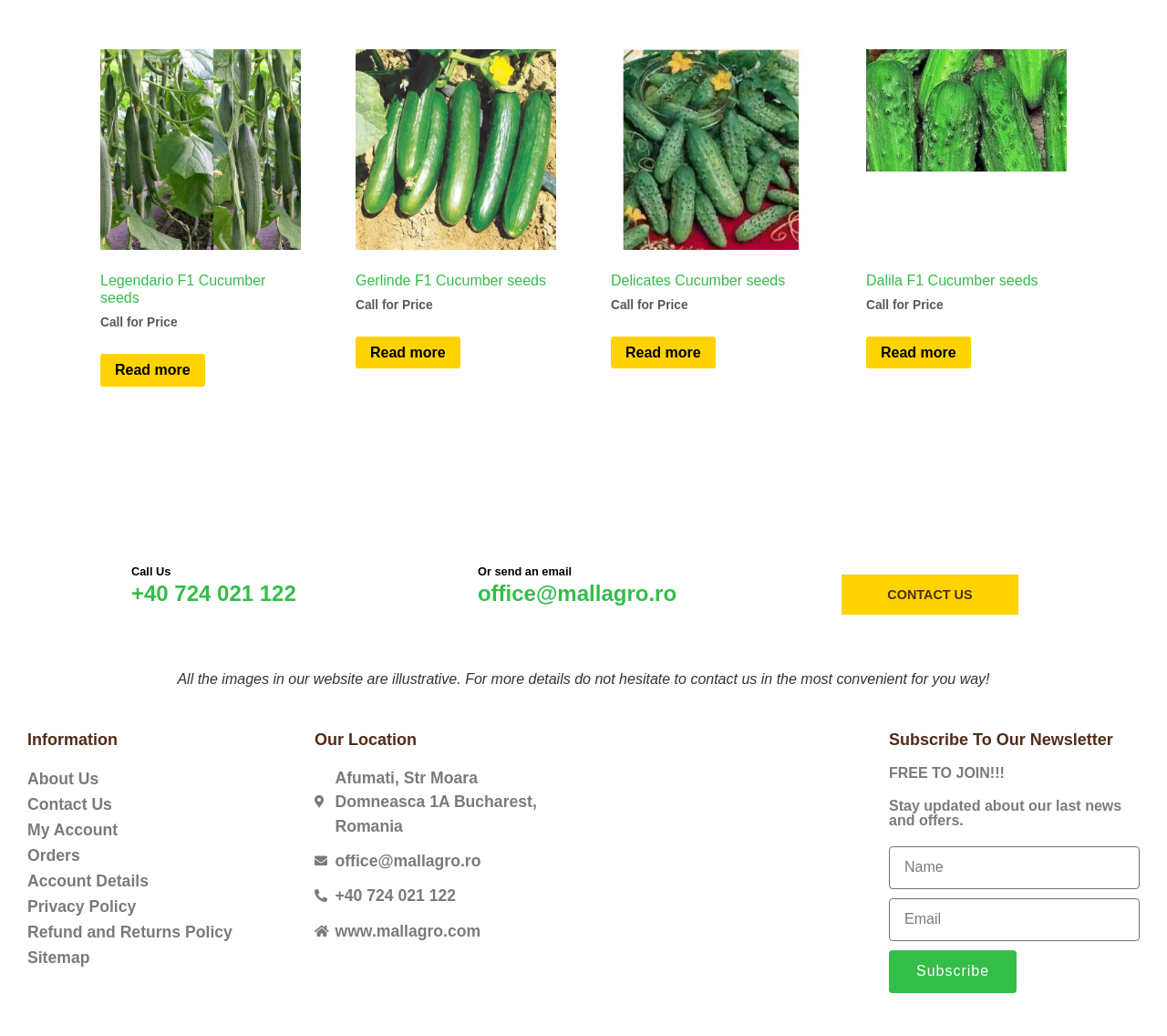Can you identify the bounding box coordinates of the clickable region needed to carry out this instruction: 'Contact Us'? The coordinates should be four float numbers within the range of 0 to 1, stated as [left, top, right, bottom].

[0.721, 0.554, 0.872, 0.593]